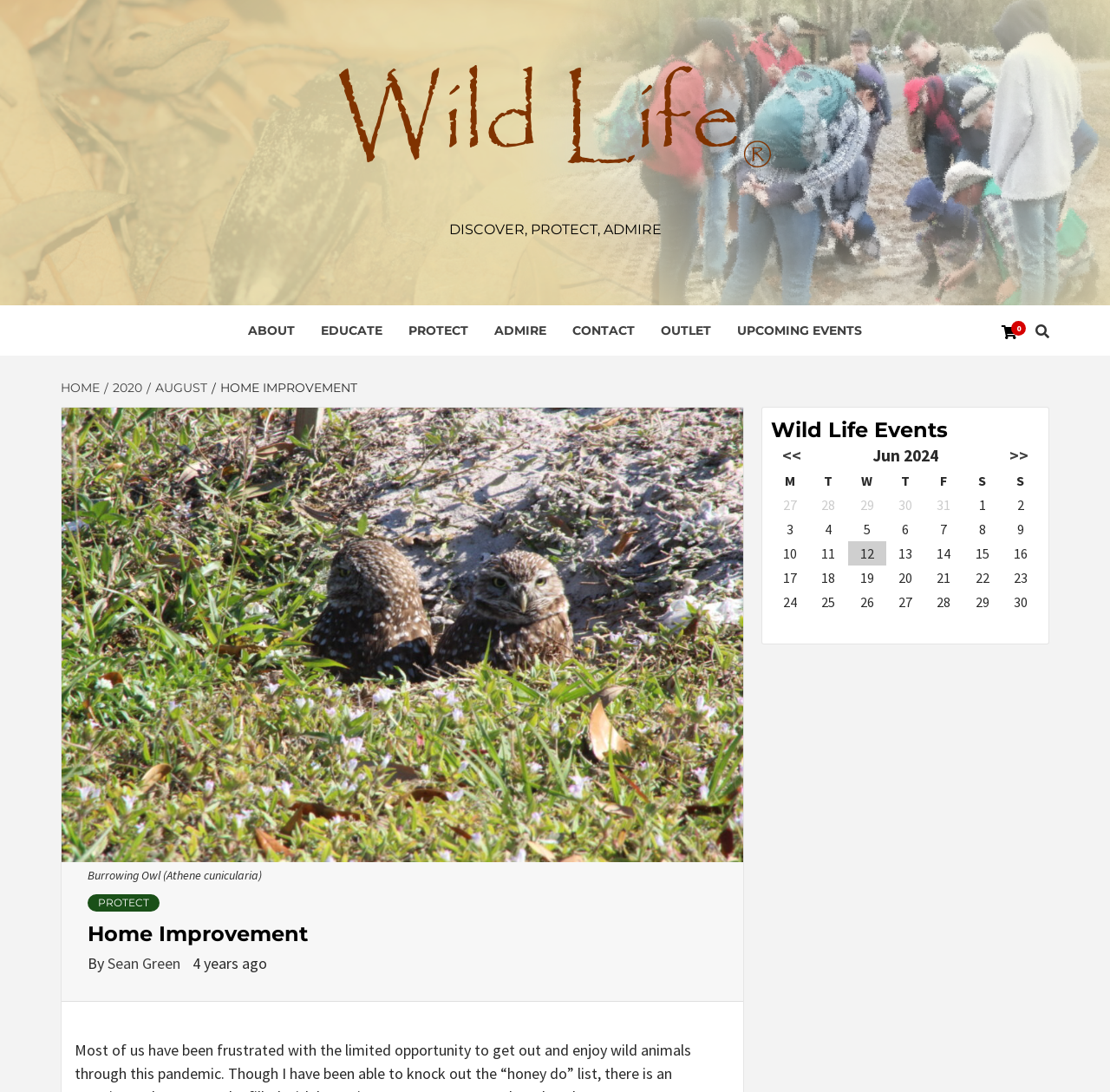What is the main topic of this webpage?
Using the image provided, answer with just one word or phrase.

Home Improvement